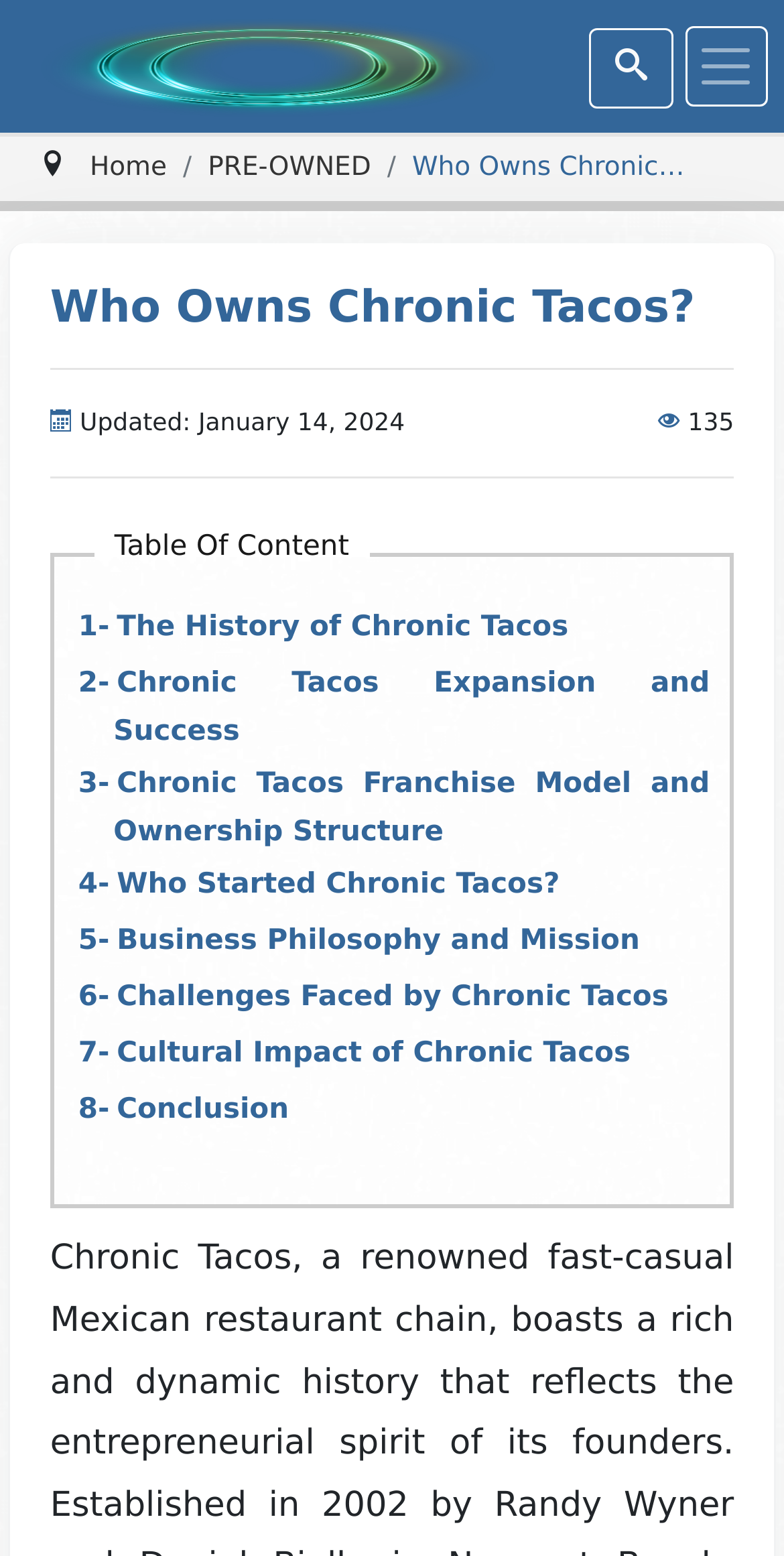Please find the bounding box coordinates of the clickable region needed to complete the following instruction: "view table of content". The bounding box coordinates must consist of four float numbers between 0 and 1, i.e., [left, top, right, bottom].

[0.146, 0.342, 0.445, 0.362]